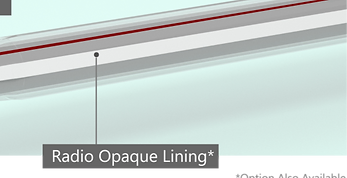Generate an elaborate caption that covers all aspects of the image.

This image illustrates a detailed view of a medical device featuring a **Radio Opaque Lining**, highlighted with an informative label pointing to the specific area. The design emphasizes the catheter's structure, showcasing its sleek appearance and the innovative lining that enhances visibility during imaging procedures. The note at the bottom indicates that this feature is an option, reflecting customization possibilities for user needs. This visual representation is part of the product information for the **DispoACTIVE IV Cannula (Catheter)**, which is designed for improved safety and efficiency in medical settings.